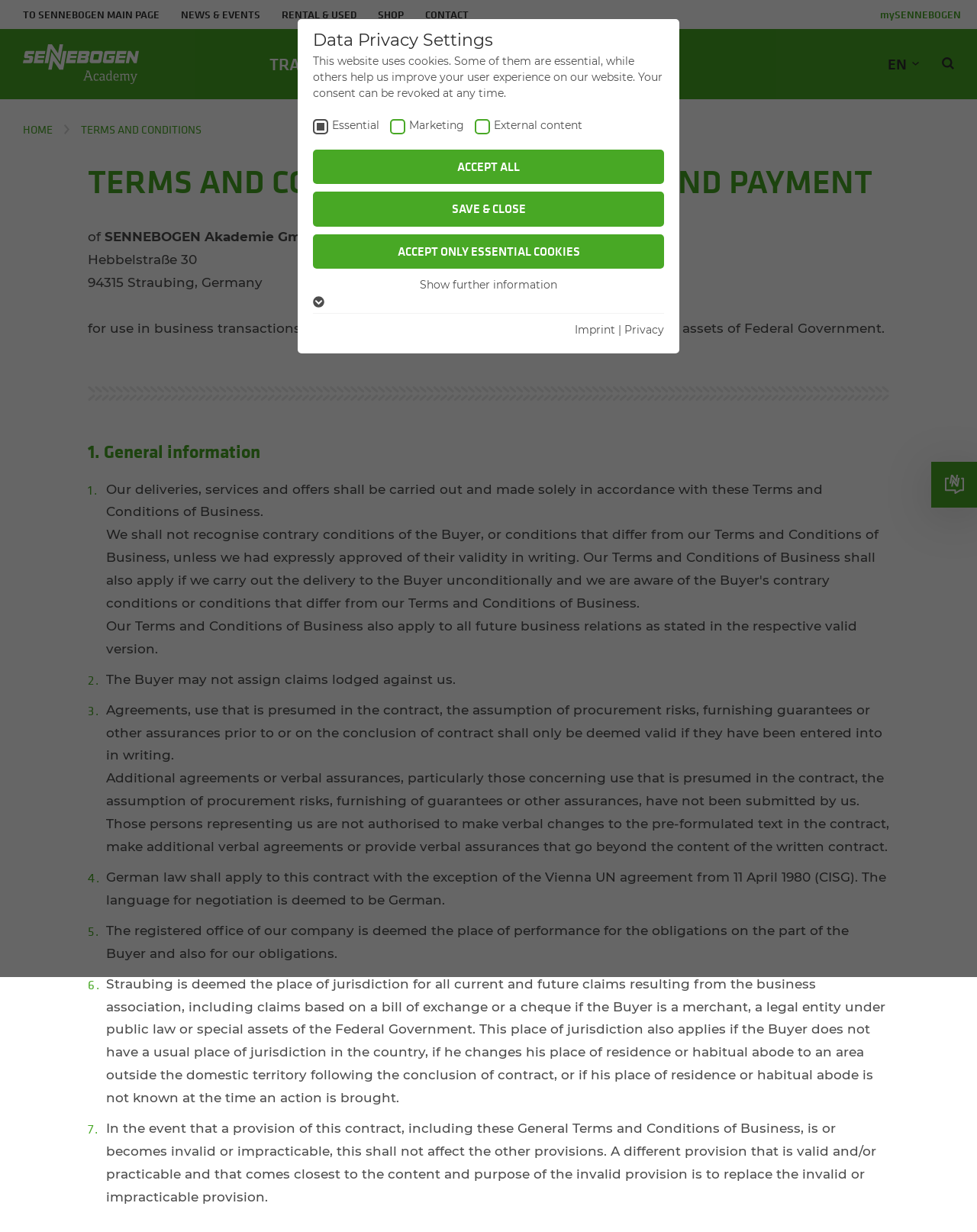Locate the bounding box coordinates of the area that needs to be clicked to fulfill the following instruction: "Contact SENNEBOGEN Academy". The coordinates should be in the format of four float numbers between 0 and 1, namely [left, top, right, bottom].

[0.953, 0.375, 1.0, 0.412]